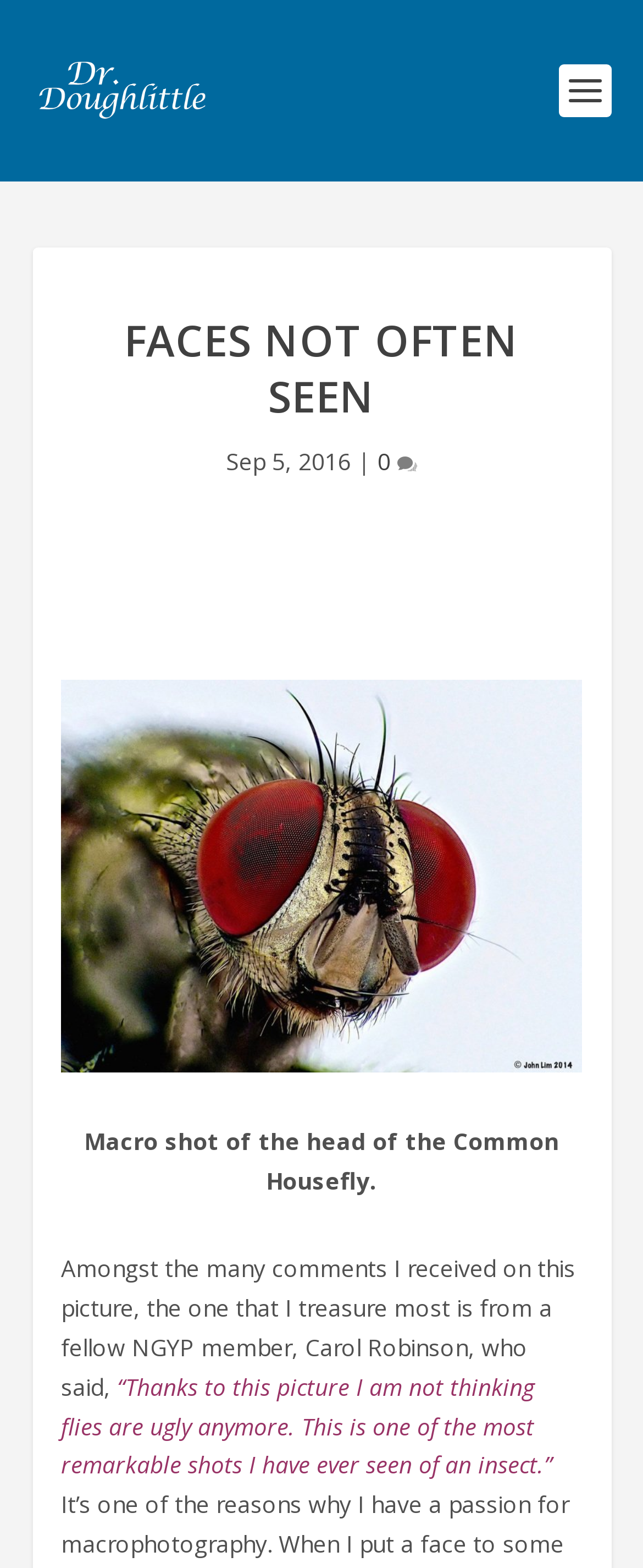What is the comment count?
Look at the image and construct a detailed response to the question.

I found the comment count by looking at the link element with the content '0 ' which is located next to the date of the post.